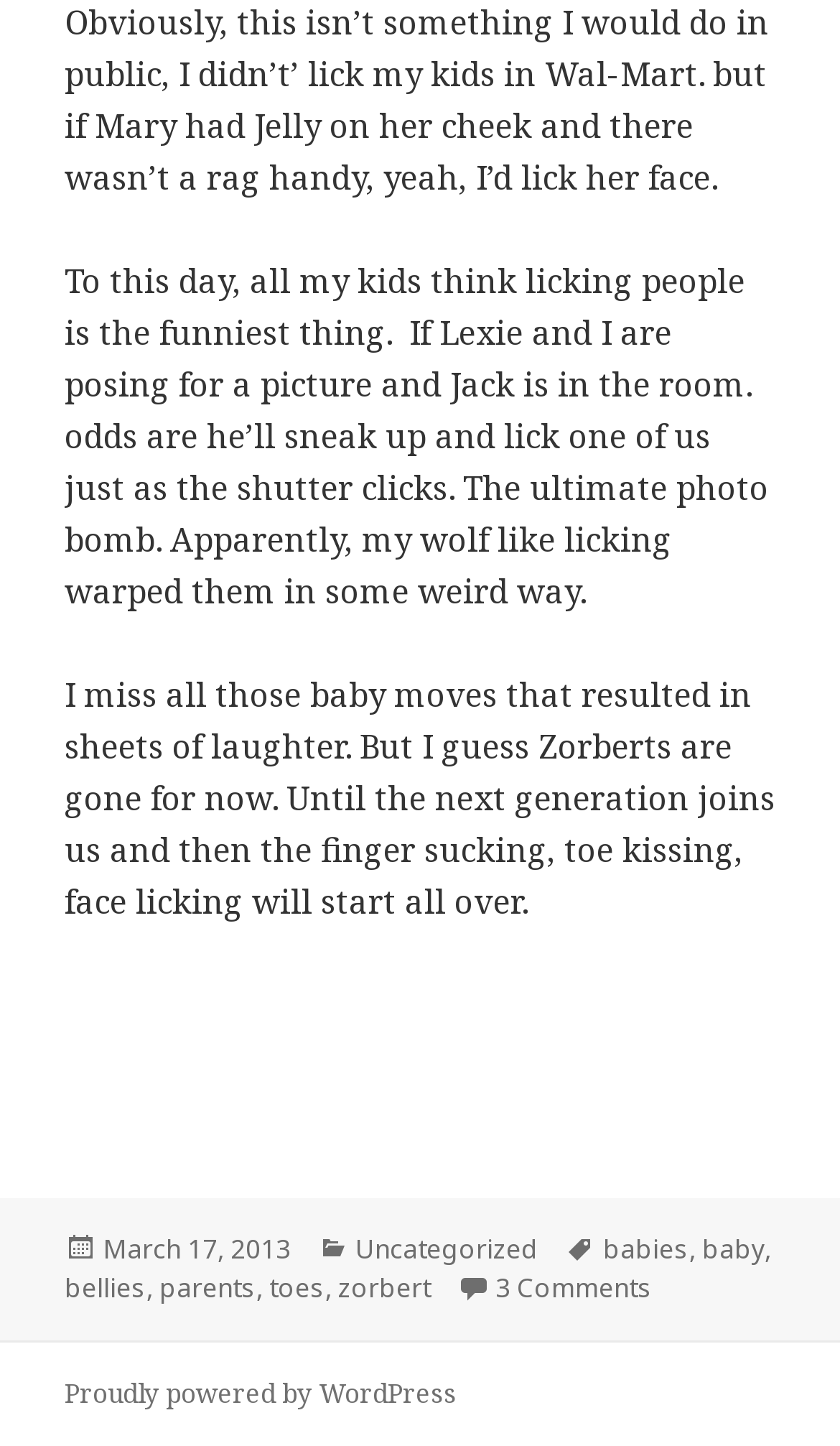Identify the bounding box coordinates of the section to be clicked to complete the task described by the following instruction: "View the tags of the post". The coordinates should be four float numbers between 0 and 1, formatted as [left, top, right, bottom].

[0.715, 0.849, 0.79, 0.875]